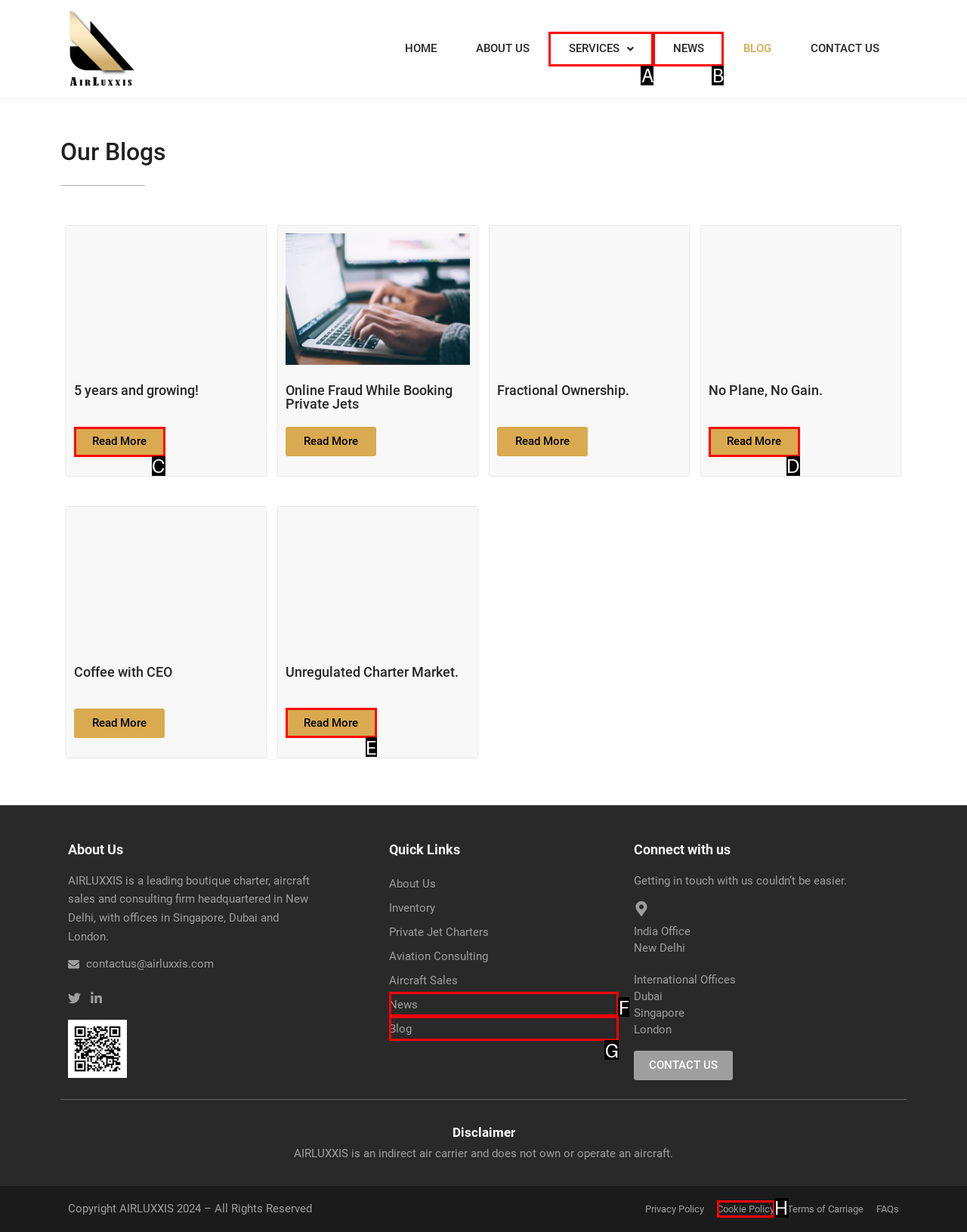Identify the HTML element that corresponds to the description: Blog Provide the letter of the matching option directly from the choices.

G